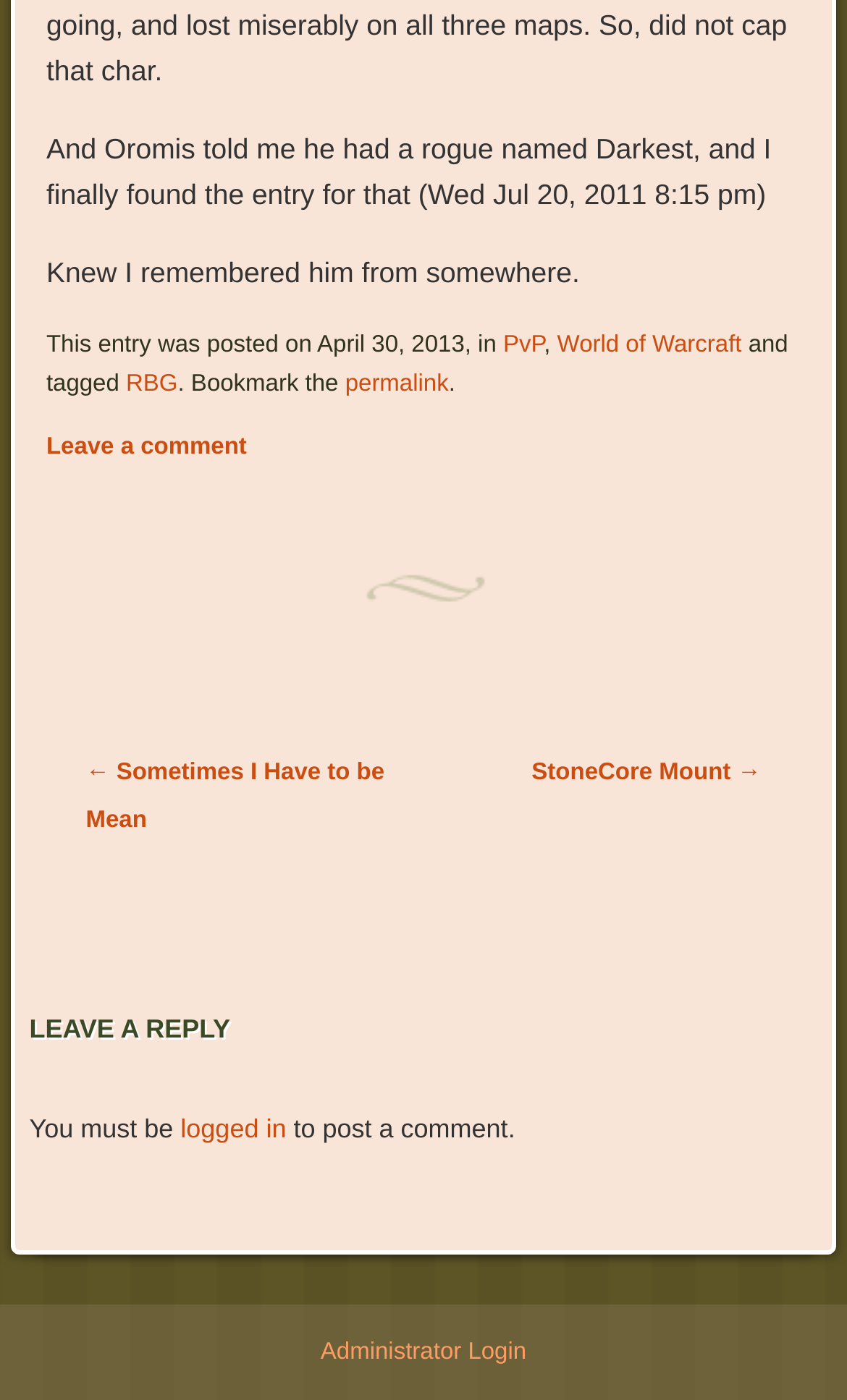Bounding box coordinates must be specified in the format (top-left x, top-left y, bottom-right x, bottom-right y). All values should be floating point numbers between 0 and 1. What are the bounding box coordinates of the UI element described as: Leave a comment

[0.055, 0.31, 0.291, 0.329]